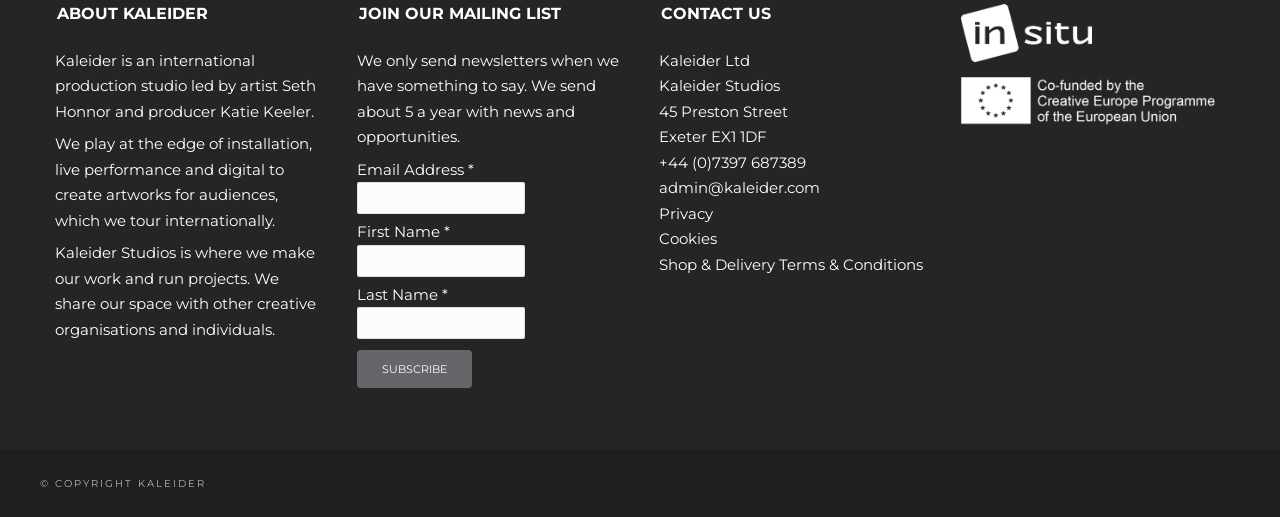Use one word or a short phrase to answer the question provided: 
How often do they send newsletters?

About 5 a year